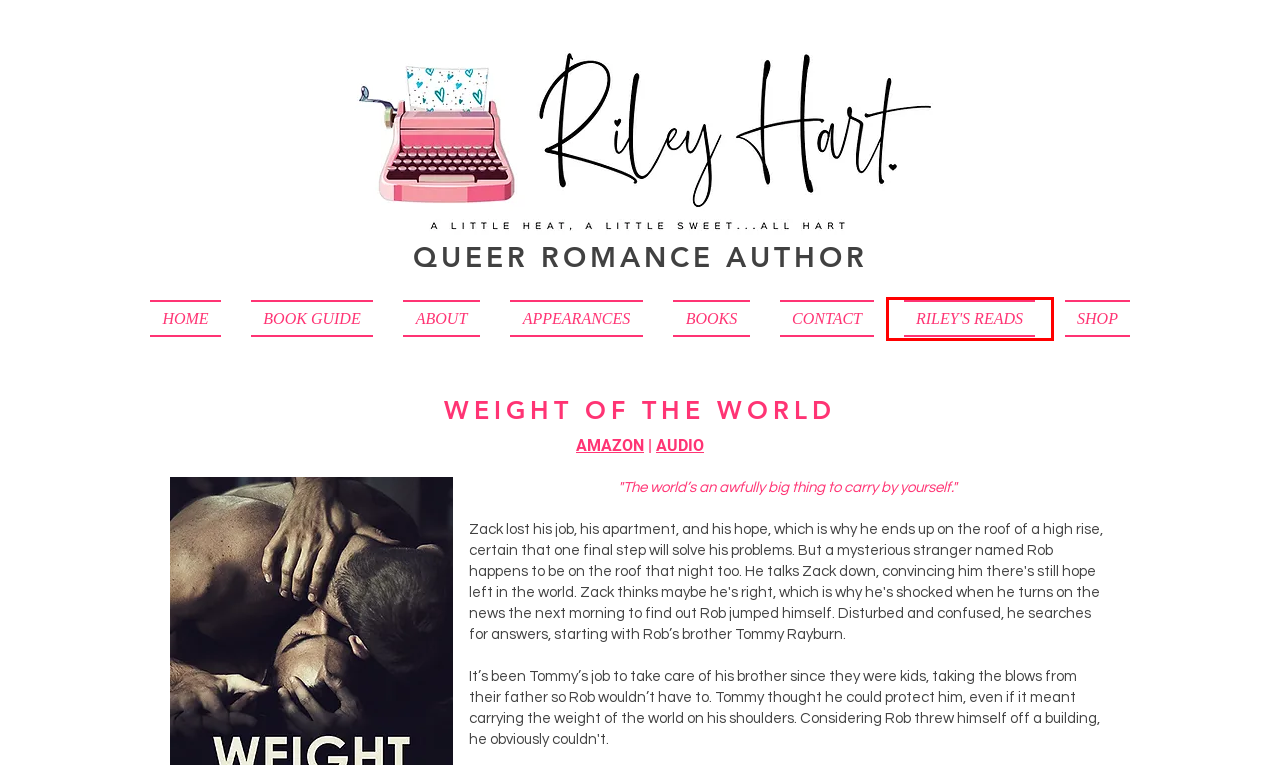You are provided with a screenshot of a webpage that includes a red rectangle bounding box. Please choose the most appropriate webpage description that matches the new webpage after clicking the element within the red bounding box. Here are the candidates:
A. RILEY'S READS | Riley Hart
B. ABOUT | Riley Hart
C. APPEARANCES | Riley Hart
D. BOOK GUIDE | Riley Hart
E. Riley Hart Shop
F. CONTACT | Riley Hart
G. HOME | Riley Hart
H. PRIVACY POLICY | Riley Hart

A